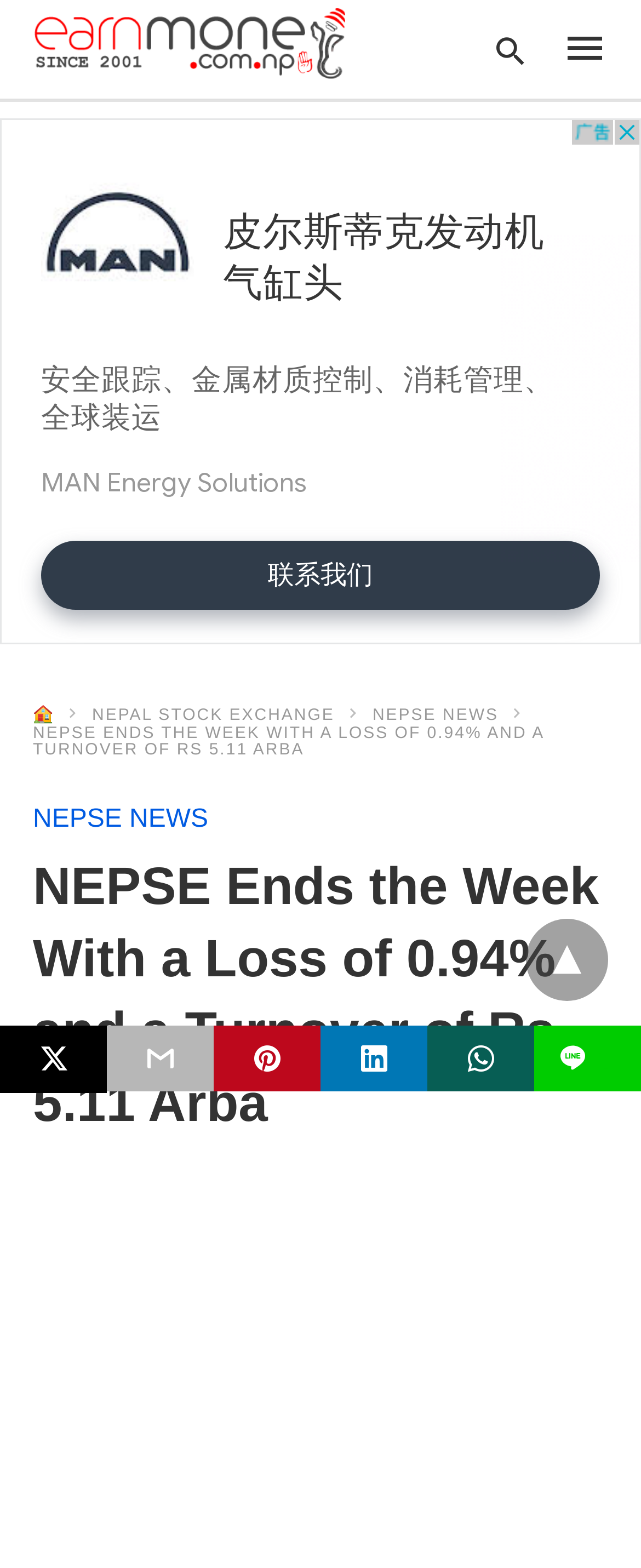Can you find the bounding box coordinates for the UI element given this description: "title="whatsapp share""? Provide the coordinates as four float numbers between 0 and 1: [left, top, right, bottom].

[0.667, 0.654, 0.833, 0.696]